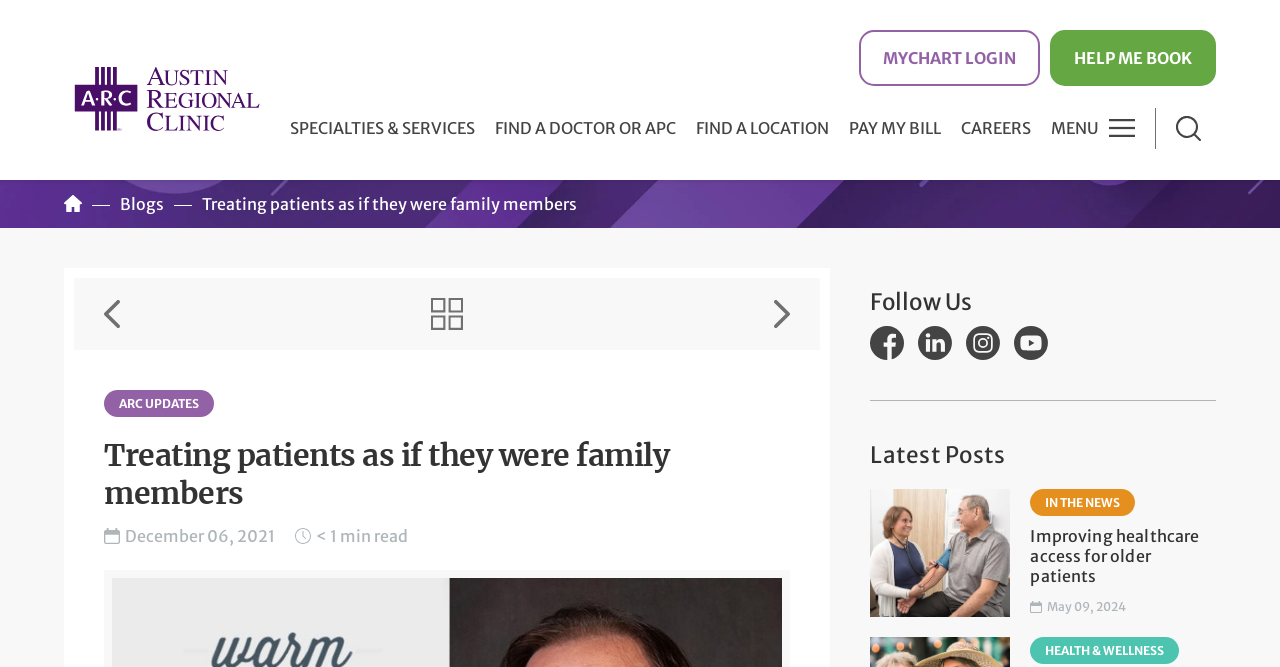Determine the bounding box coordinates of the region I should click to achieve the following instruction: "View all blog posts". Ensure the bounding box coordinates are four float numbers between 0 and 1, i.e., [left, top, right, bottom].

[0.337, 0.447, 0.362, 0.495]